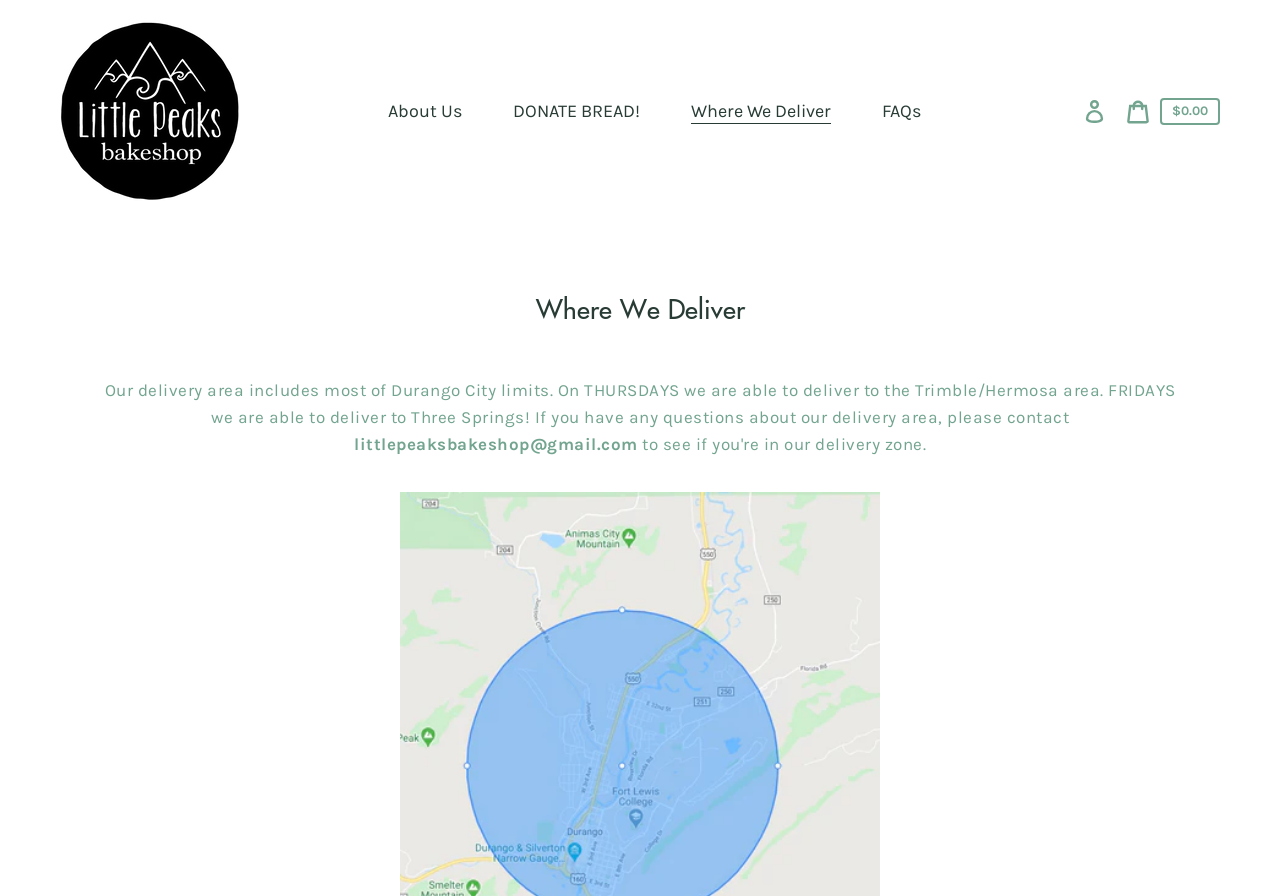Provide the bounding box coordinates of the area you need to click to execute the following instruction: "view FAQs".

[0.675, 0.1, 0.737, 0.148]